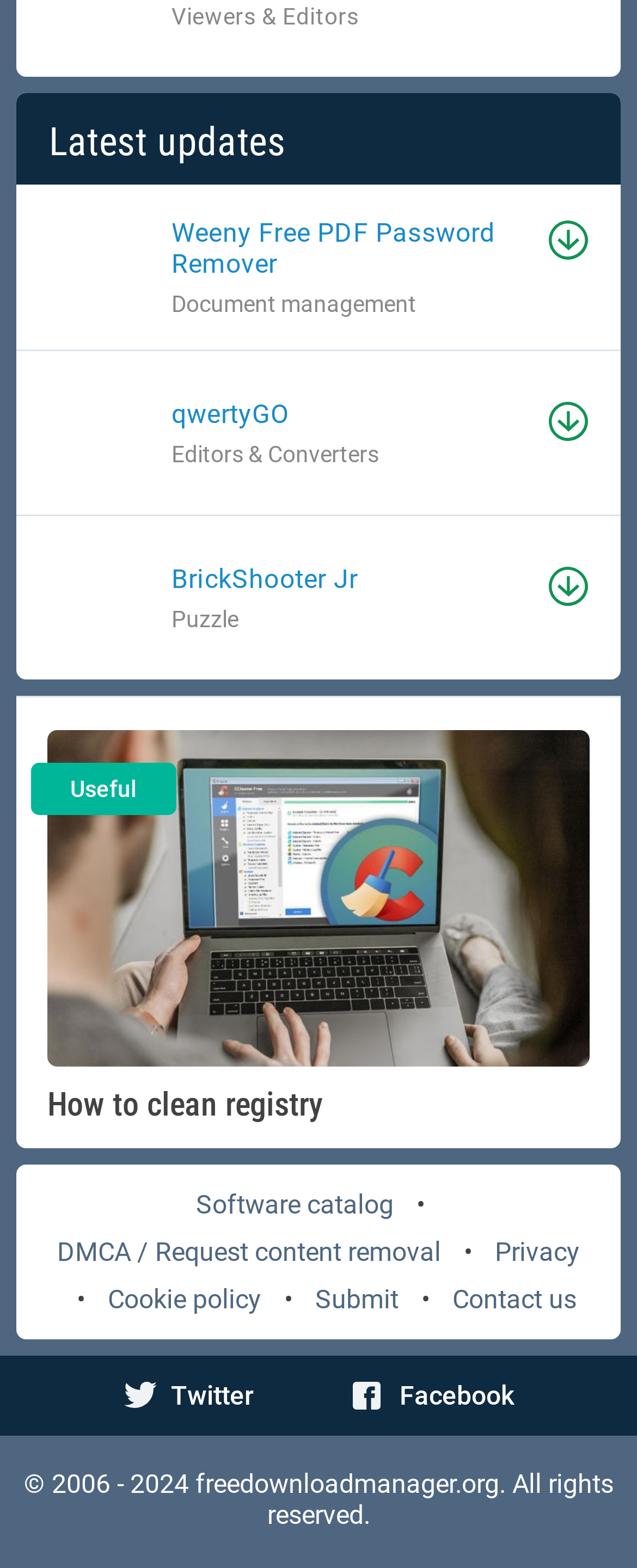What is the copyright year range?
From the details in the image, answer the question comprehensively.

I found the copyright year range by looking at the StaticText element '© 2006 - 2024' at the bottom of the webpage.